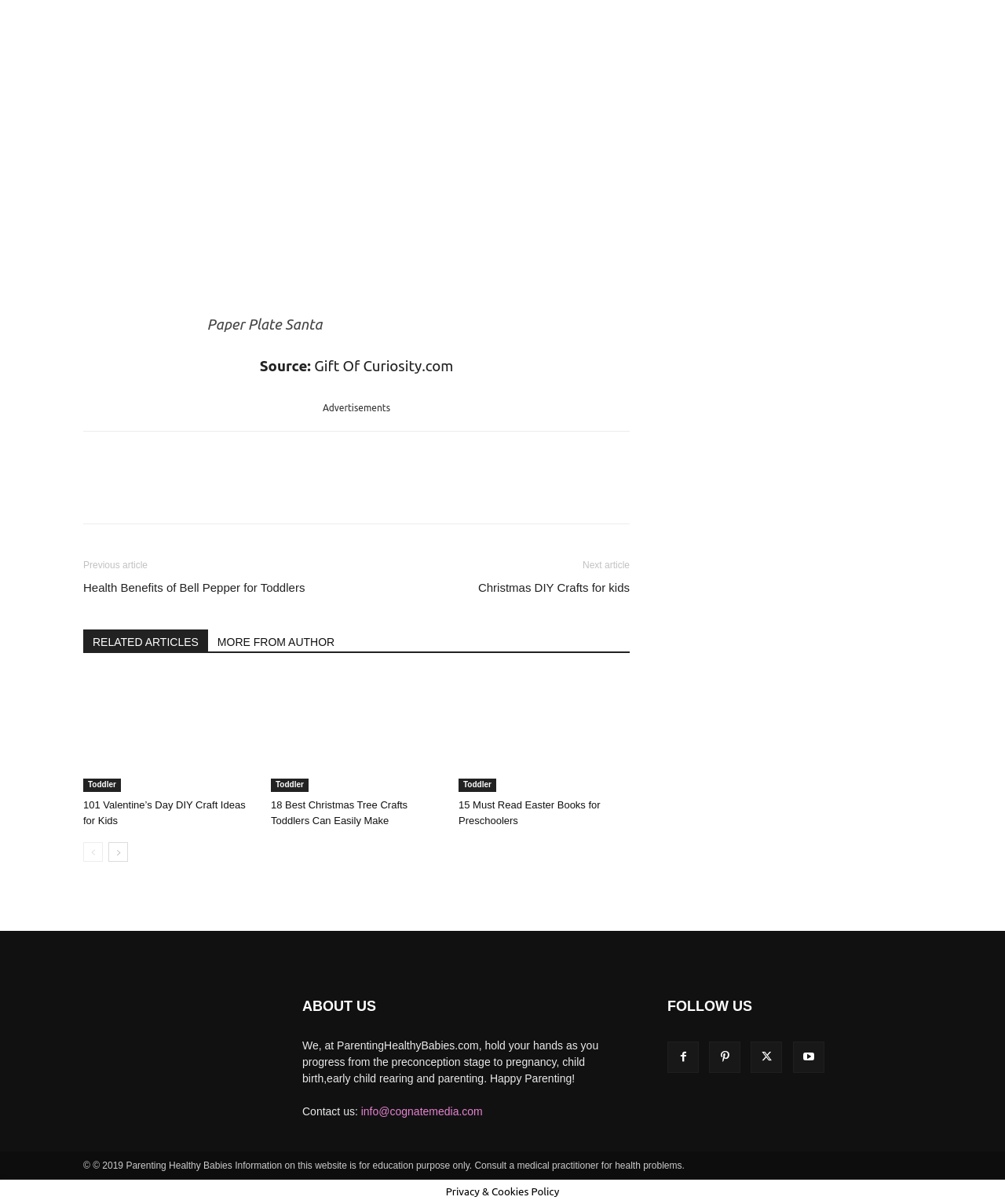What is the website about?
Provide a one-word or short-phrase answer based on the image.

Parenting and kids